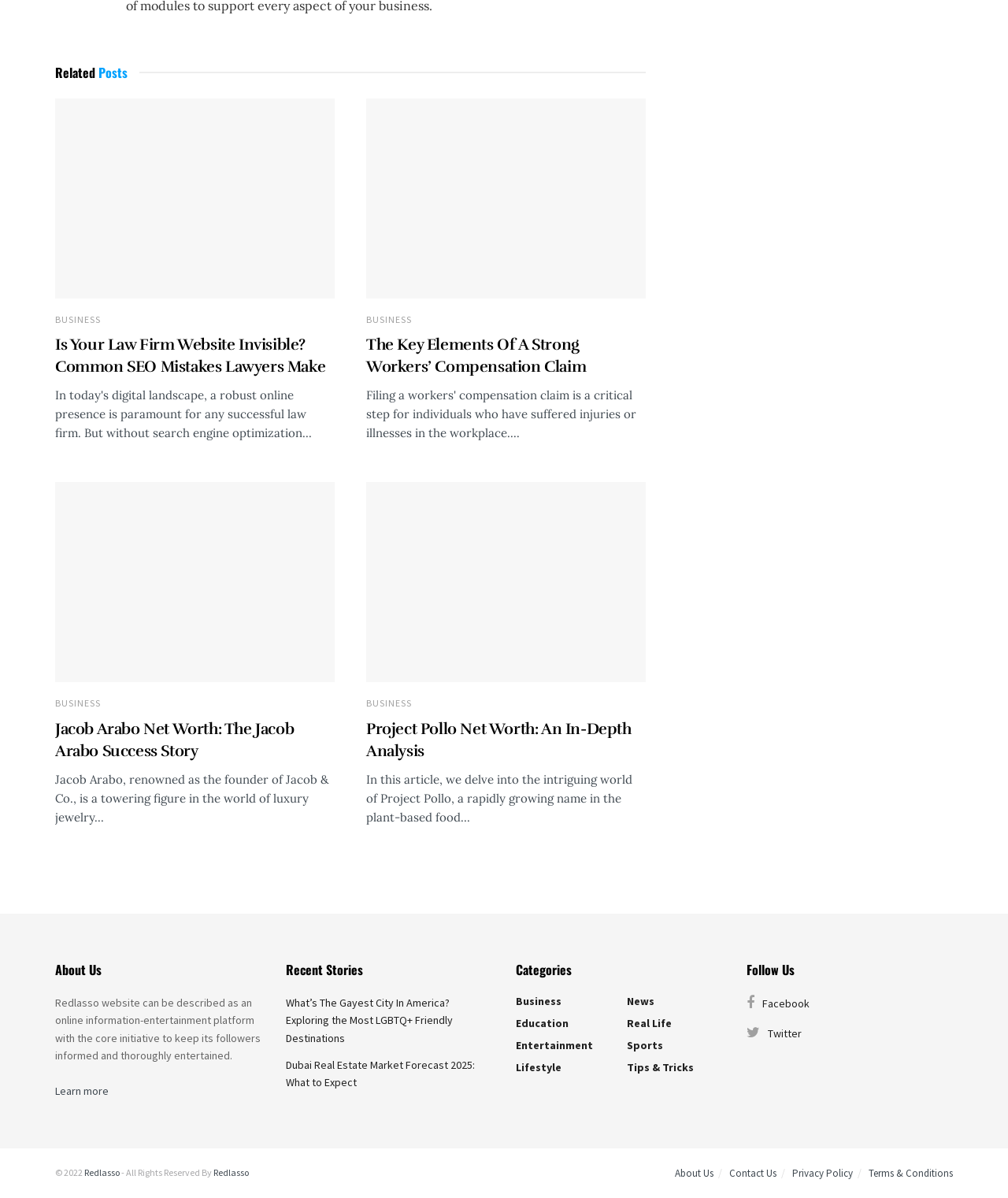What is the name of the founder of Jacob & Co.?
Based on the screenshot, provide your answer in one word or phrase.

Jacob Arabo